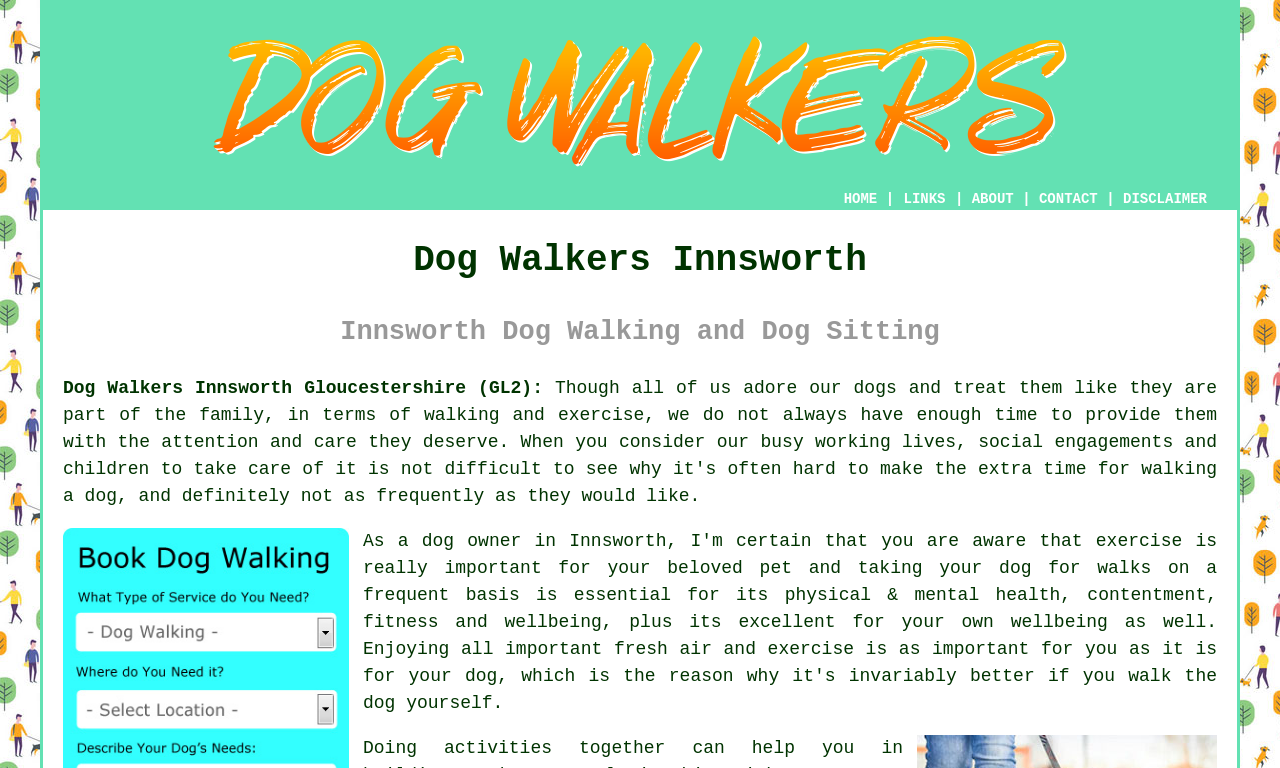What is the tone of the website?
Provide a detailed and extensive answer to the question.

The use of the heart symbol '❤️' in the meta description and the overall design of the webpage suggest a friendly and approachable tone, which is suitable for a dog walking service.